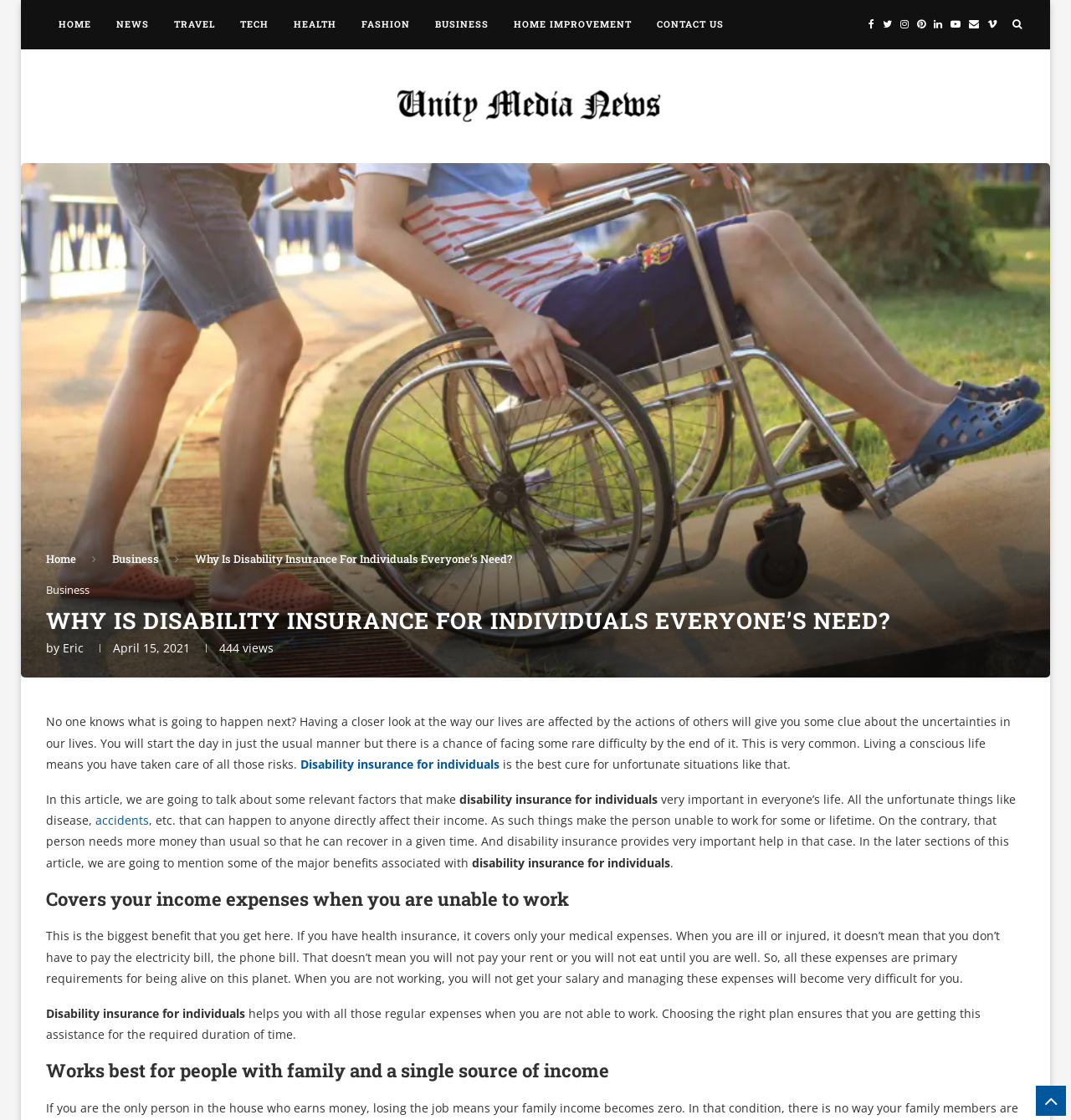How many views does this article have?
Answer with a single word or short phrase according to what you see in the image.

444